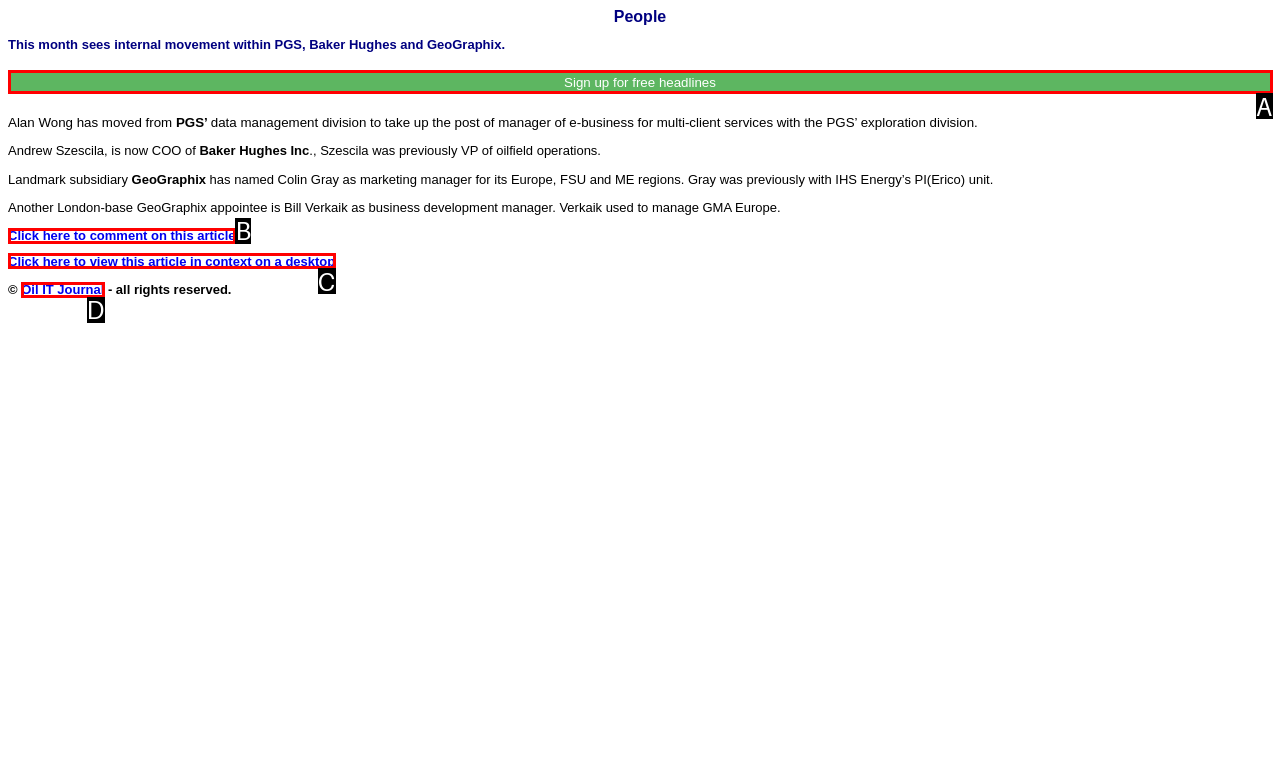Given the description: Sign up for free headlines, identify the matching option. Answer with the corresponding letter.

A